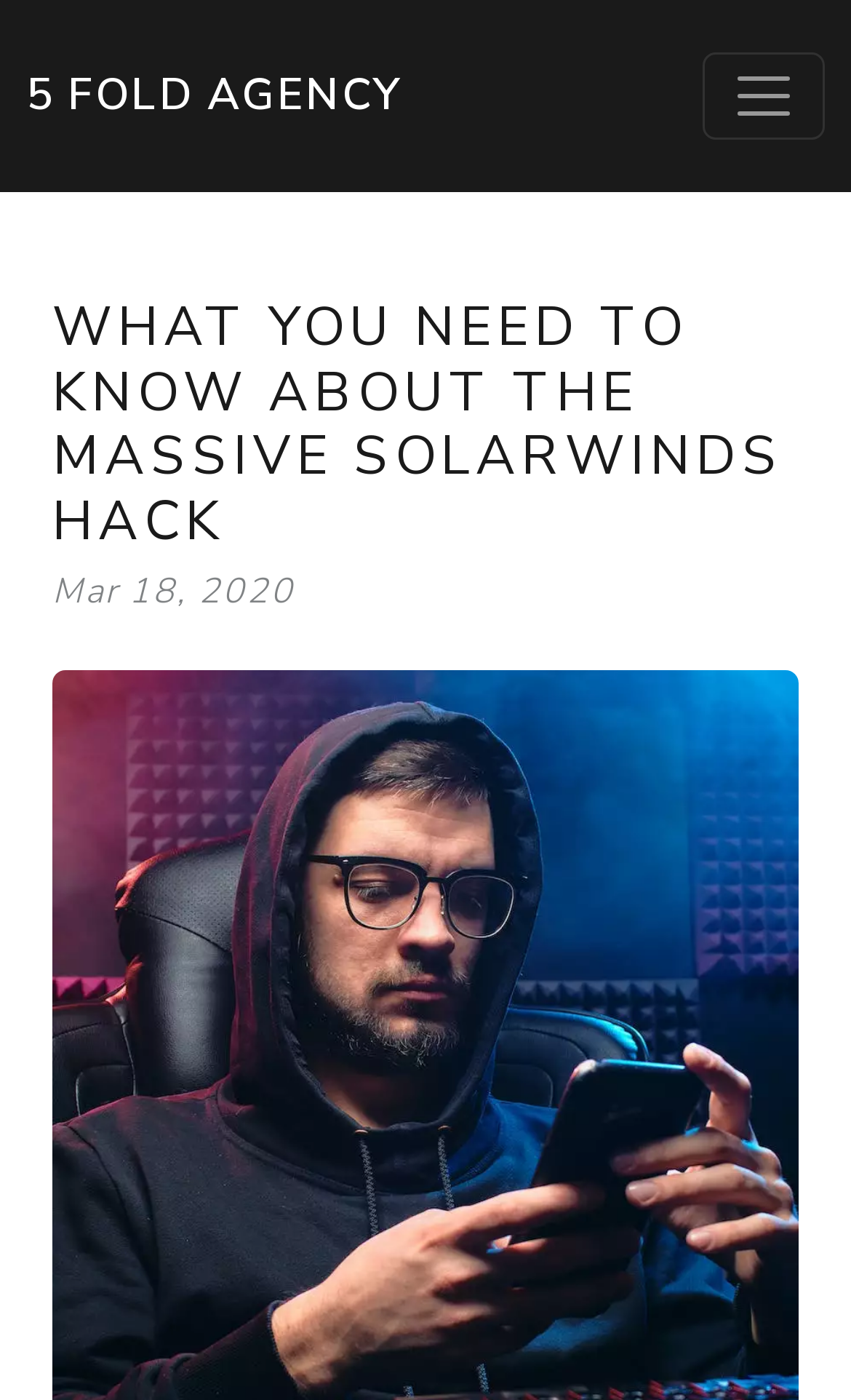Based on the description "aria-label="Toggle navigation"", find the bounding box of the specified UI element.

[0.826, 0.037, 0.969, 0.1]